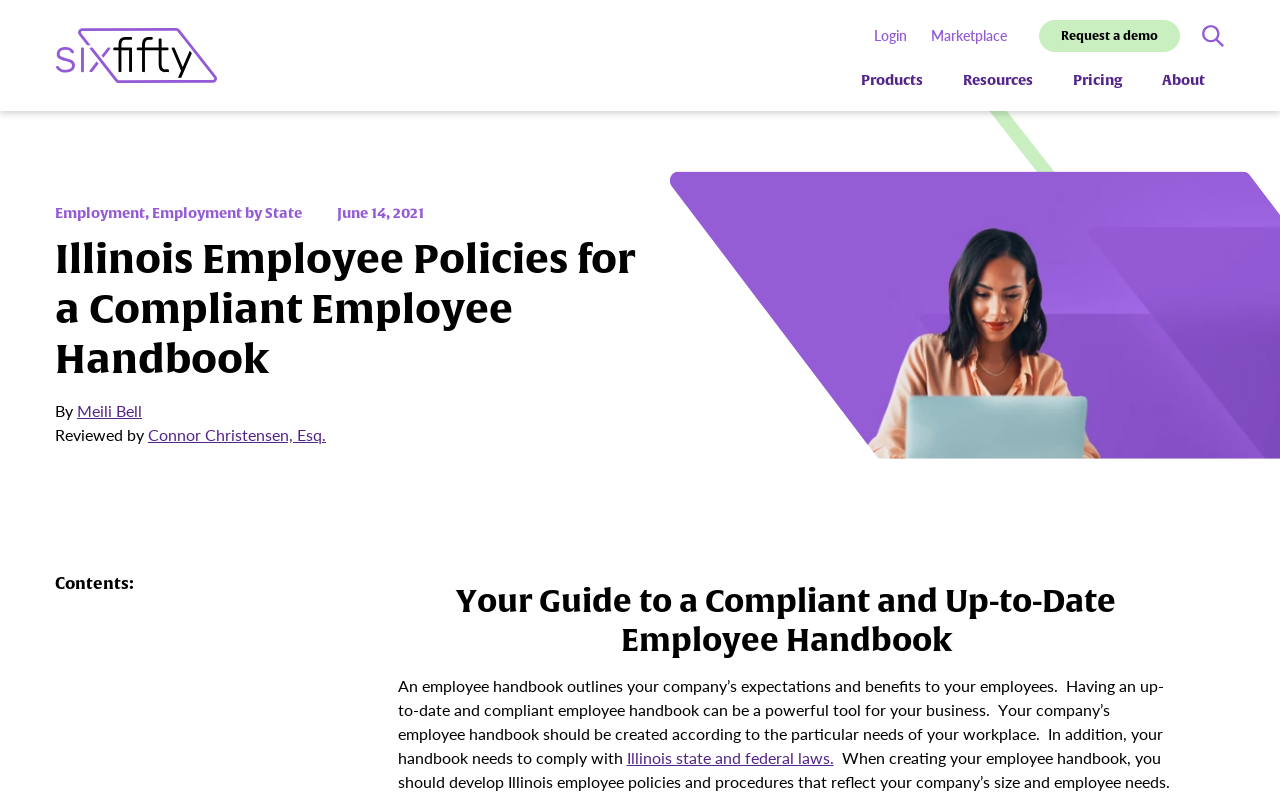Locate the UI element described by Login in the provided webpage screenshot. Return the bounding box coordinates in the format (top-left x, top-left y, bottom-right x, bottom-right y), ensuring all values are between 0 and 1.

[0.683, 0.031, 0.709, 0.059]